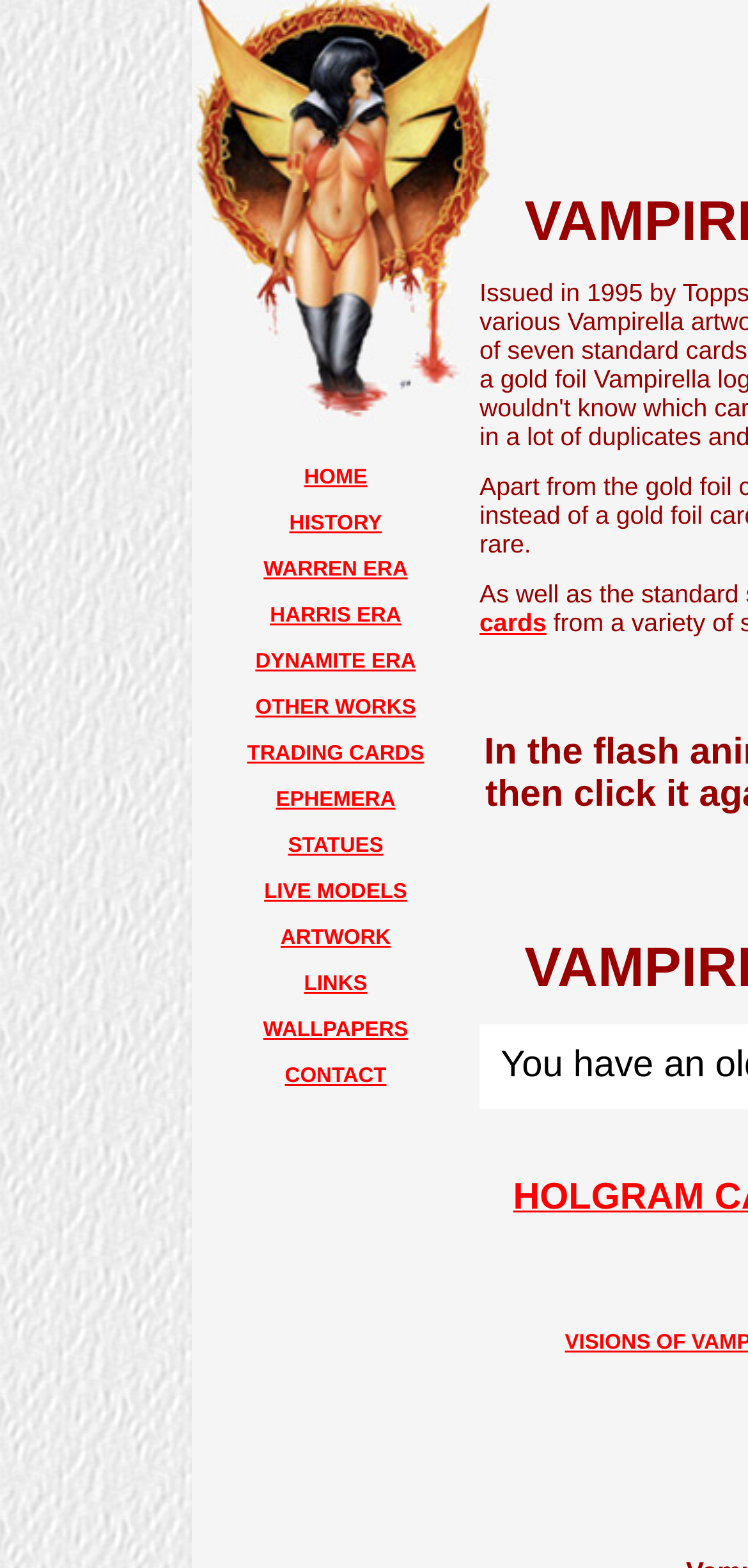Show the bounding box coordinates of the element that should be clicked to complete the task: "contact us".

[0.381, 0.679, 0.517, 0.694]